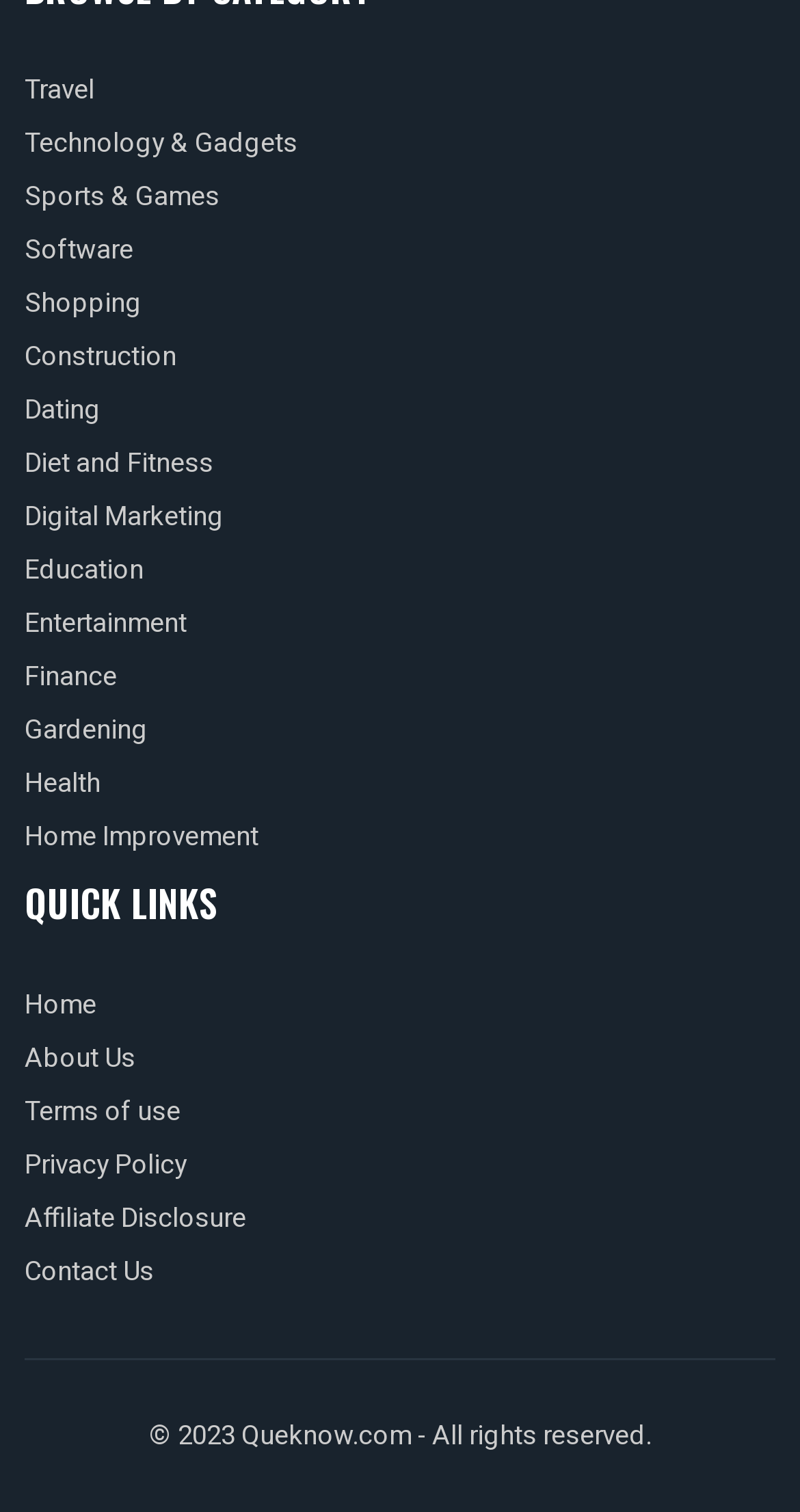Please specify the bounding box coordinates of the clickable section necessary to execute the following command: "Click on Travel".

[0.031, 0.046, 0.118, 0.072]